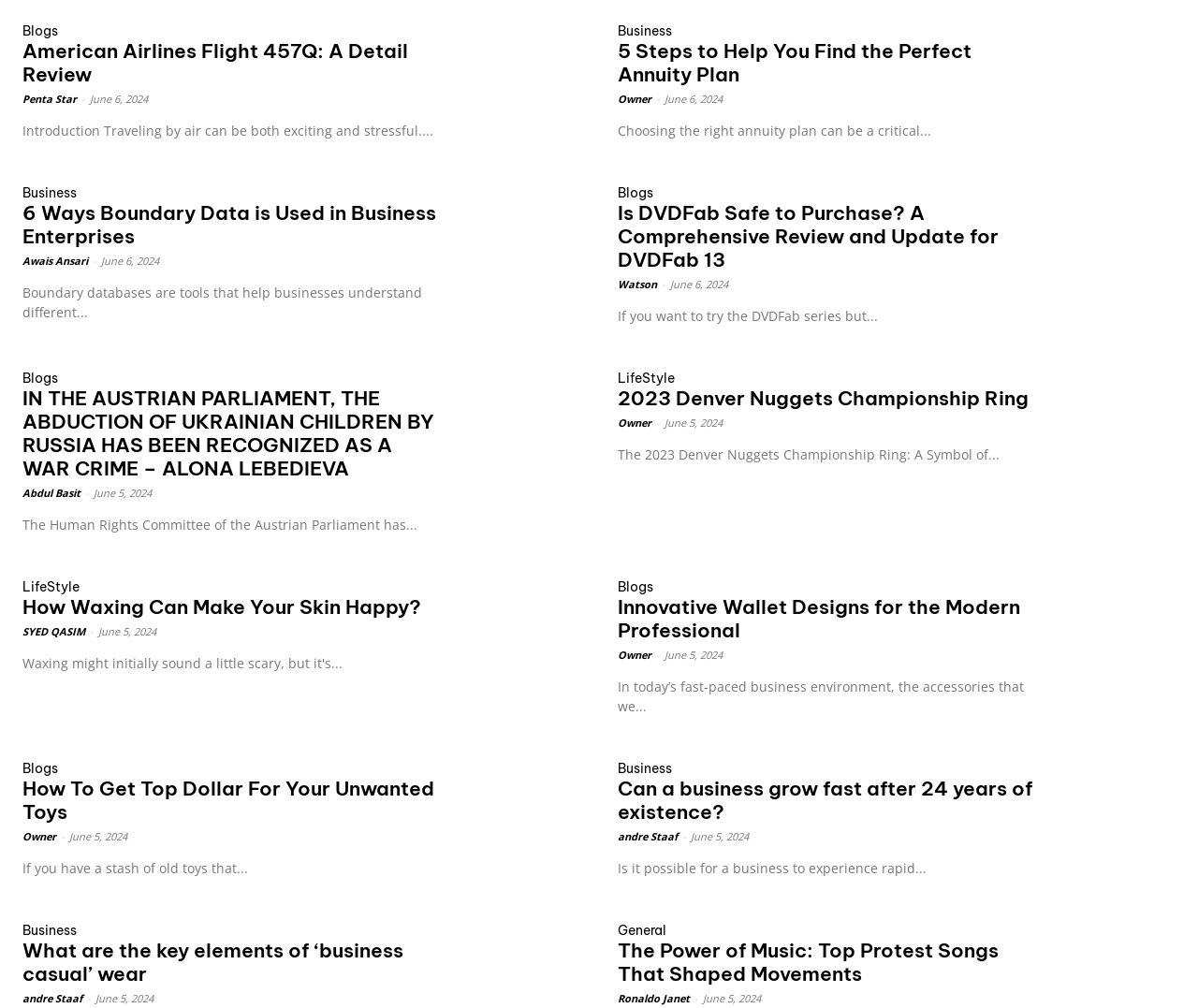Respond with a single word or short phrase to the following question: 
What is the category of the blog post 'How Waxing Can Make Your Skin Happy?'?

LifeStyle